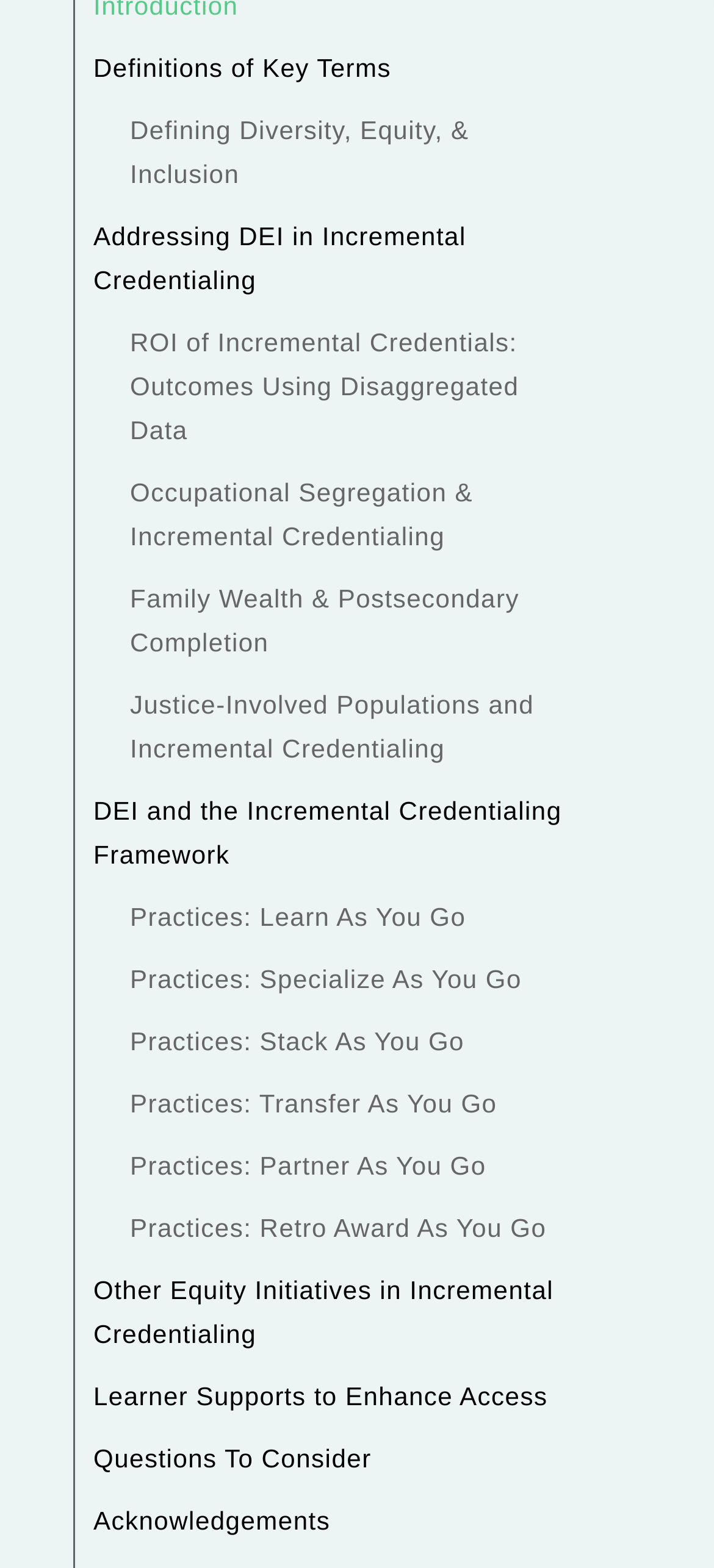Determine the coordinates of the bounding box for the clickable area needed to execute this instruction: "Check acknowledgements".

[0.105, 0.95, 0.897, 0.989]